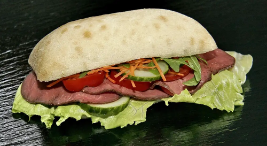What provides a crunchy foundation to the sandwich? Based on the screenshot, please respond with a single word or phrase.

Fresh lettuce